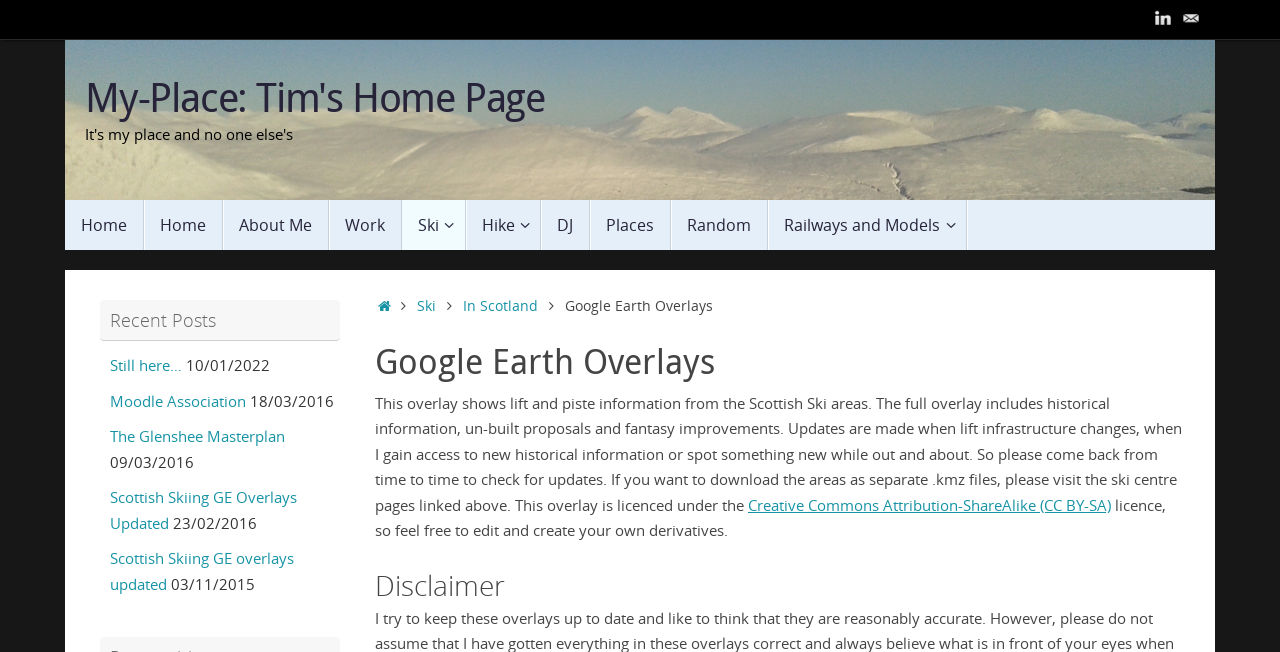Show the bounding box coordinates of the region that should be clicked to follow the instruction: "Go to Home page."

[0.051, 0.307, 0.112, 0.383]